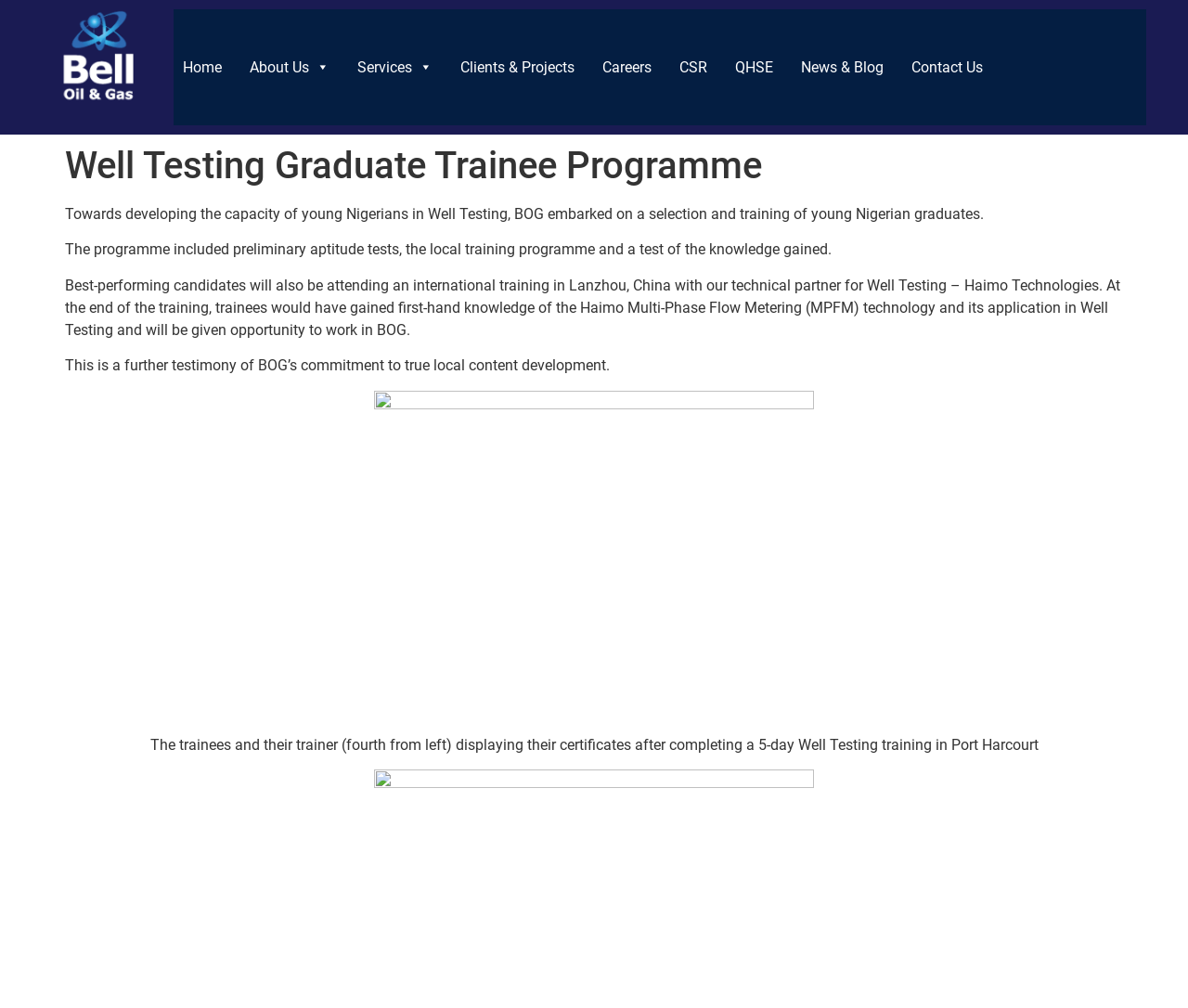What is the name of the technology that the trainees will learn about during the training?
Look at the image and respond with a one-word or short-phrase answer.

Haimo Multi-Phase Flow Metering (MPFM) technology